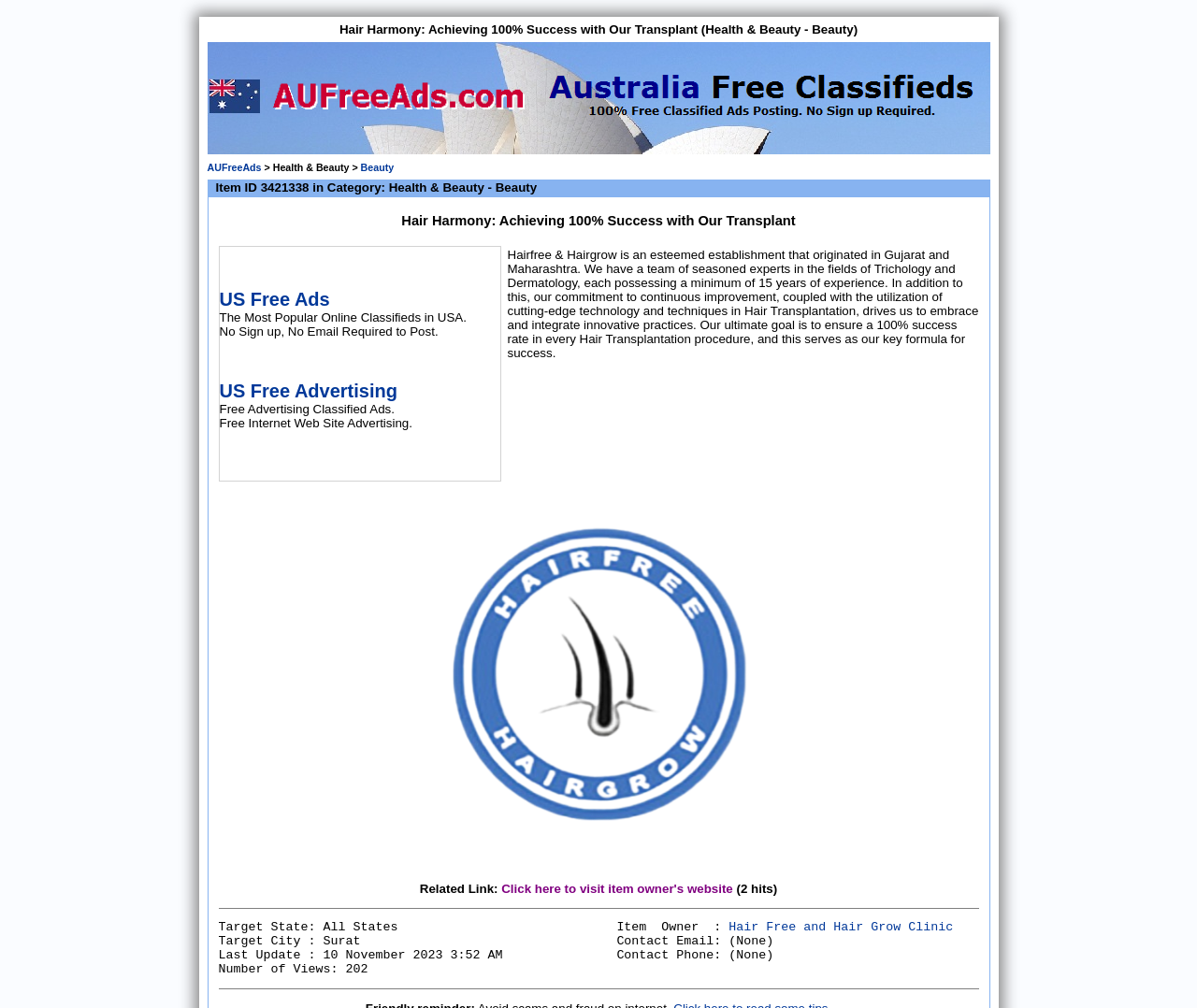Identify the bounding box coordinates for the UI element that matches this description: "AUFreeAds".

[0.173, 0.16, 0.218, 0.172]